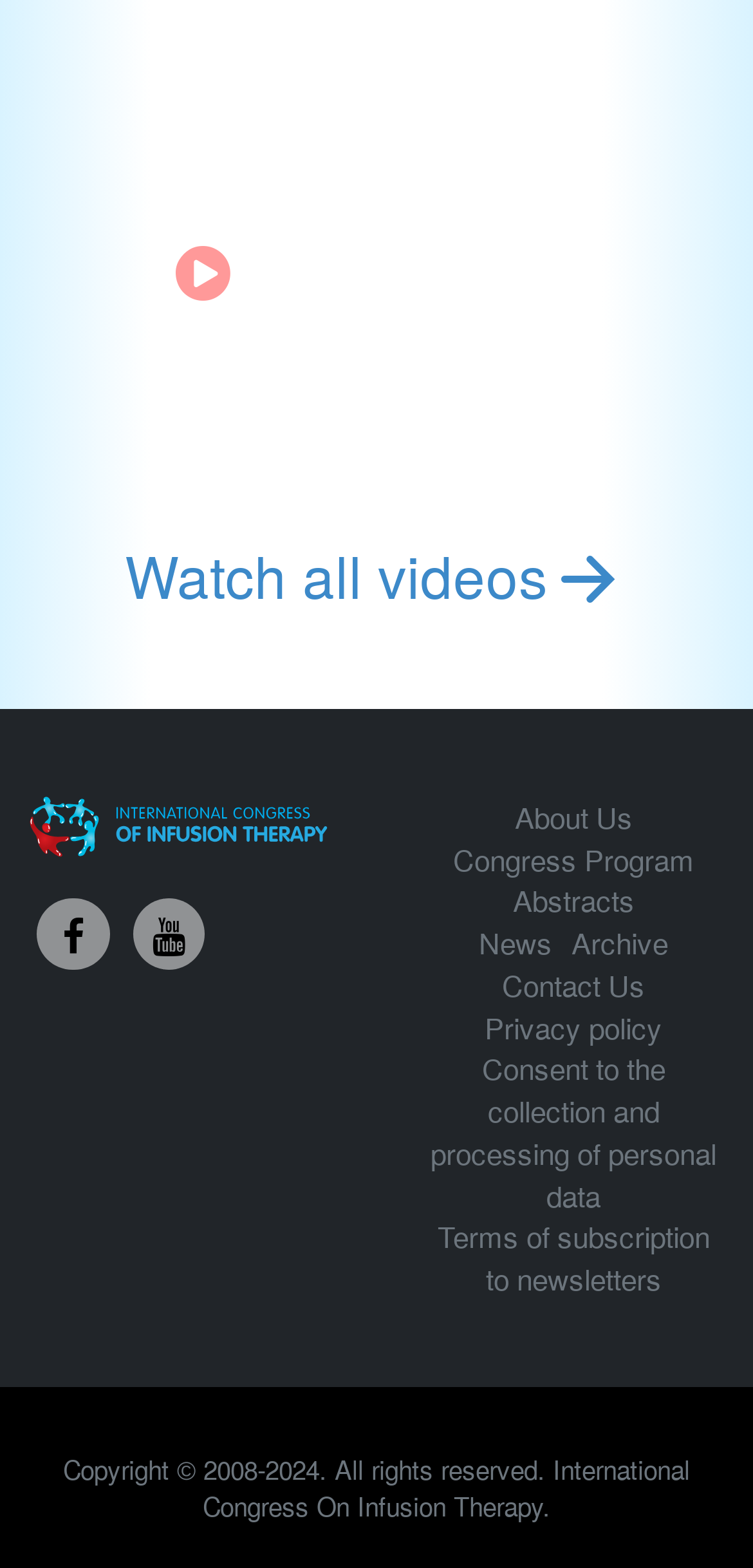Pinpoint the bounding box coordinates of the clickable area necessary to execute the following instruction: "Contact Us". The coordinates should be given as four float numbers between 0 and 1, namely [left, top, right, bottom].

[0.659, 0.615, 0.864, 0.641]